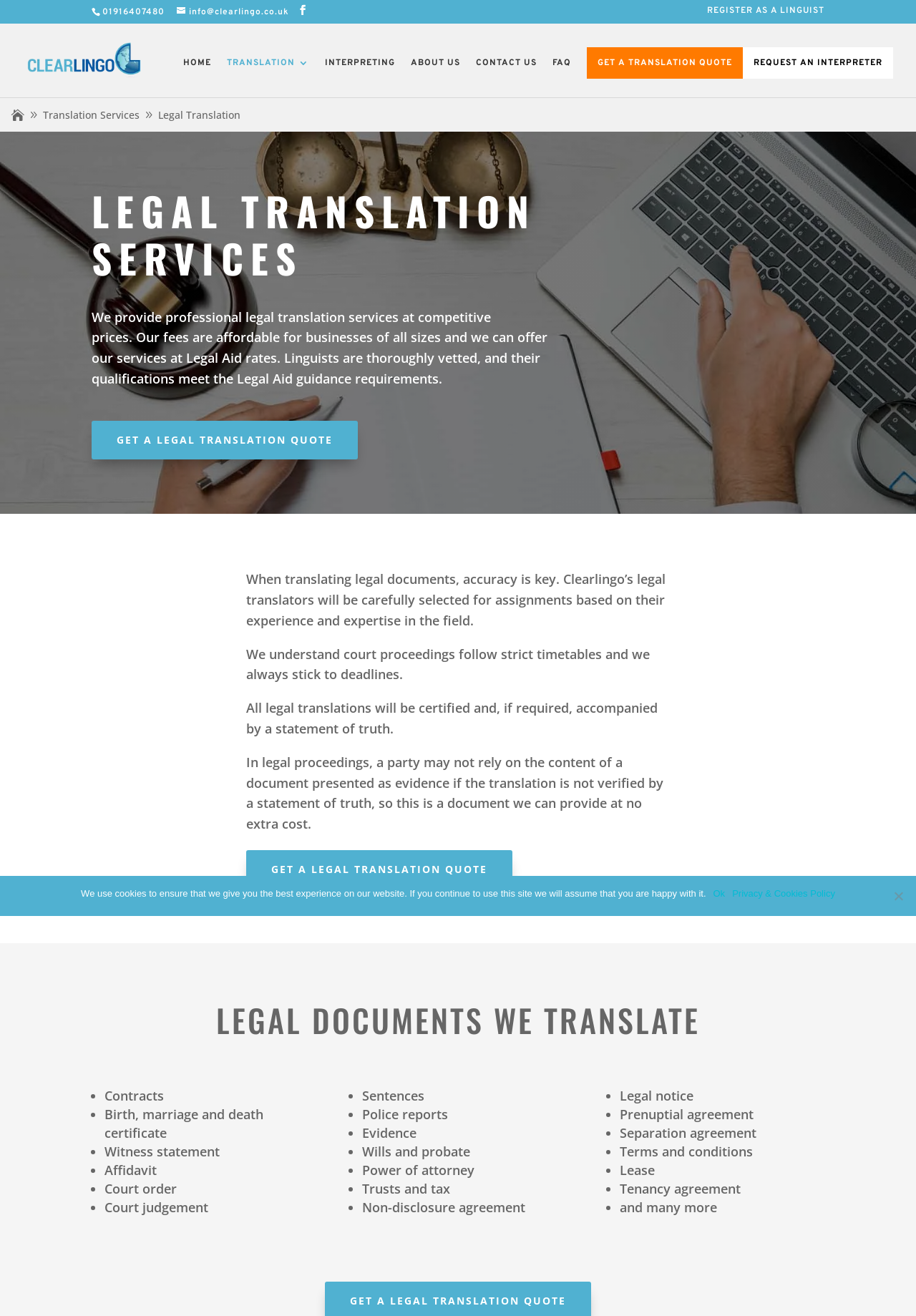Explain in detail what you observe on this webpage.

This webpage is about Legal Translation Services Newcastle Upon Tyne. At the top, there is a navigation menu with links to "HOME", "TRANSLATION", "INTERPRETING", "ABOUT US", "CONTACT US", "FAQ", "GET A TRANSLATION QUOTE", and "REQUEST AN INTERPRETER". Below the navigation menu, there is a heading "LEGAL TRANSLATION SERVICES" followed by a brief introduction to the company's legal translation services, highlighting their competitive prices and Legal Aid rates.

The webpage then explains the importance of accuracy in legal document translation and how their translators are carefully selected based on their experience and expertise. It also mentions that they understand the strict timetables of court proceedings and always stick to deadlines. Additionally, all legal translations will be certified and, if required, accompanied by a statement of truth.

Below this section, there is a list of legal documents that the company can translate, including contracts, birth and marriage certificates, witness statements, affidavits, court orders, and many more.

At the bottom of the page, there is a cookie notice dialog with a message explaining the use of cookies on the website and providing links to "Ok" and "Privacy & Cookies Policy".